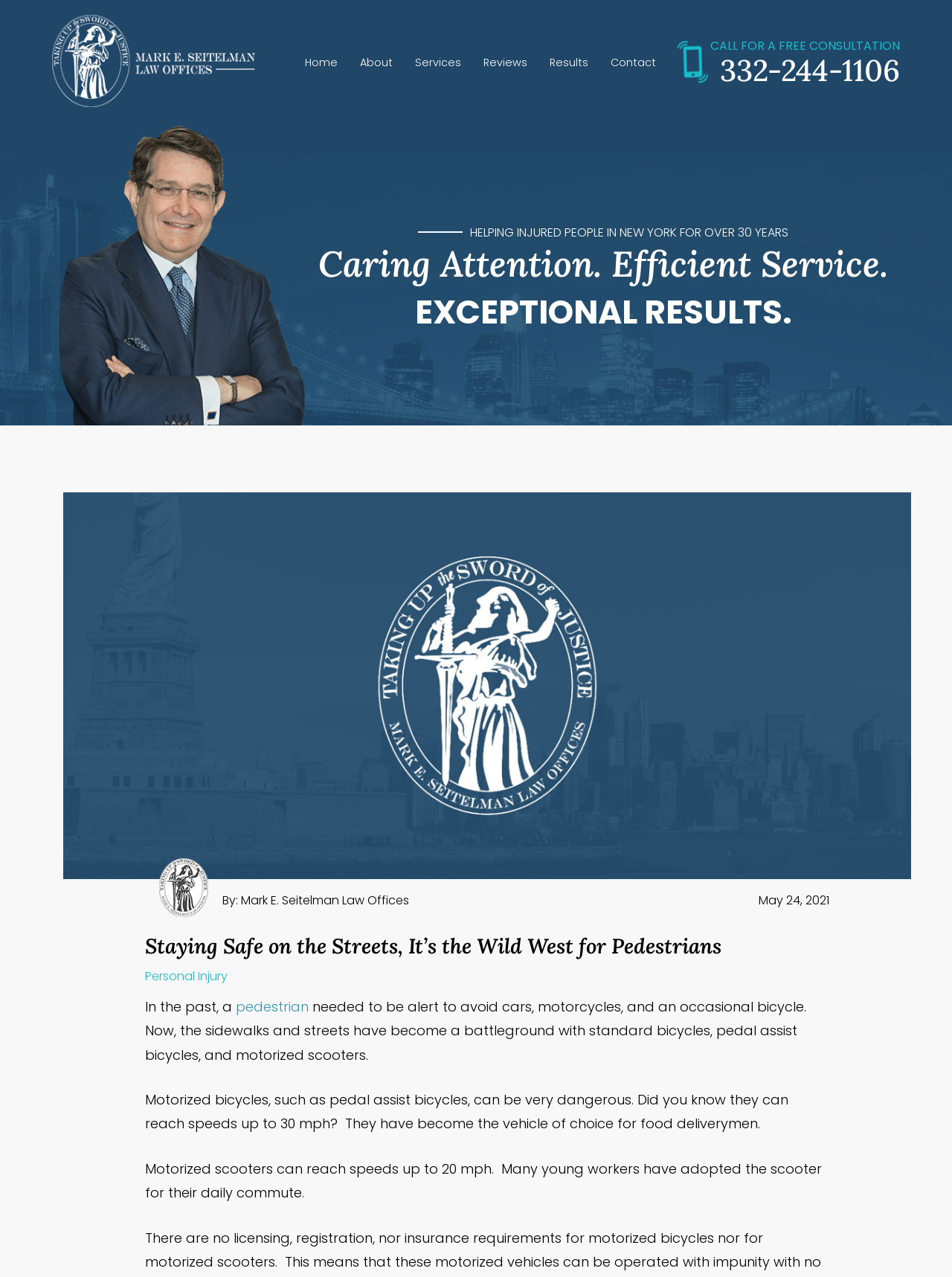Find the bounding box of the element with the following description: "pedestrian". The coordinates must be four float numbers between 0 and 1, formatted as [left, top, right, bottom].

[0.248, 0.781, 0.324, 0.795]